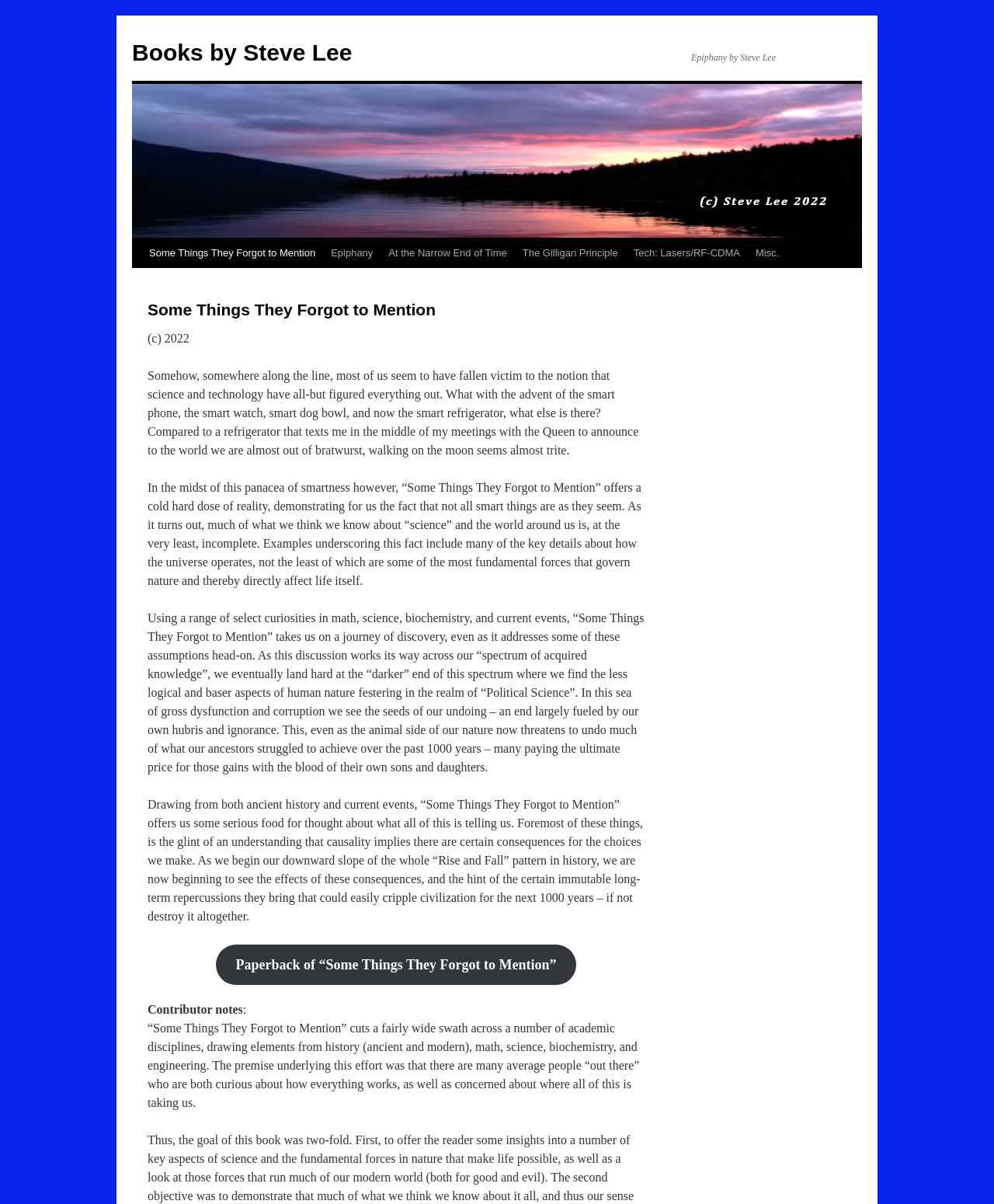Locate the bounding box coordinates of the element that needs to be clicked to carry out the instruction: "Buy the paperback of Some Things They Forgot to Mention". The coordinates should be given as four float numbers ranging from 0 to 1, i.e., [left, top, right, bottom].

[0.217, 0.785, 0.58, 0.818]